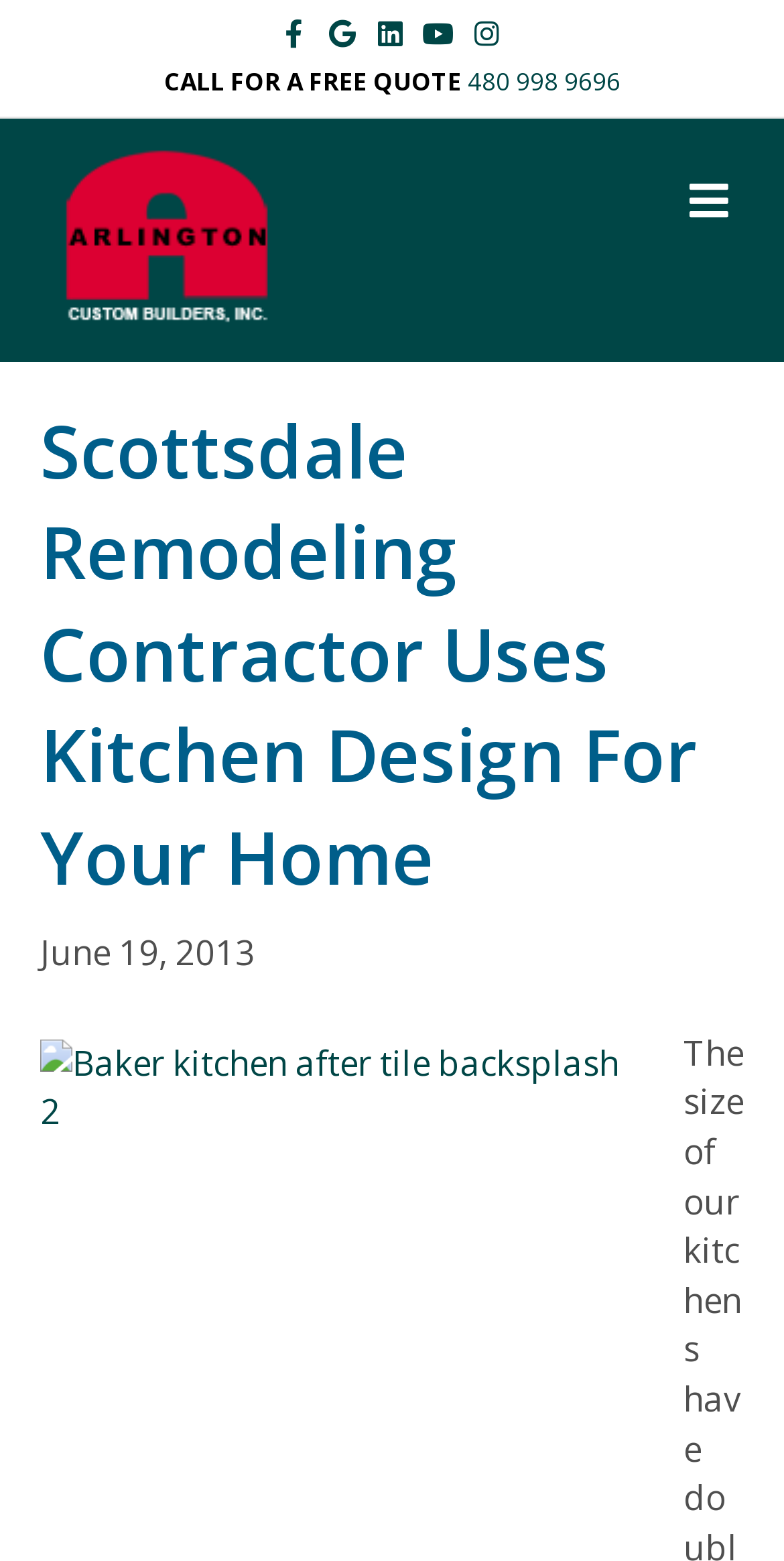Provide the bounding box coordinates in the format (top-left x, top-left y, bottom-right x, bottom-right y). All values are floating point numbers between 0 and 1. Determine the bounding box coordinate of the UI element described as: FISA

None